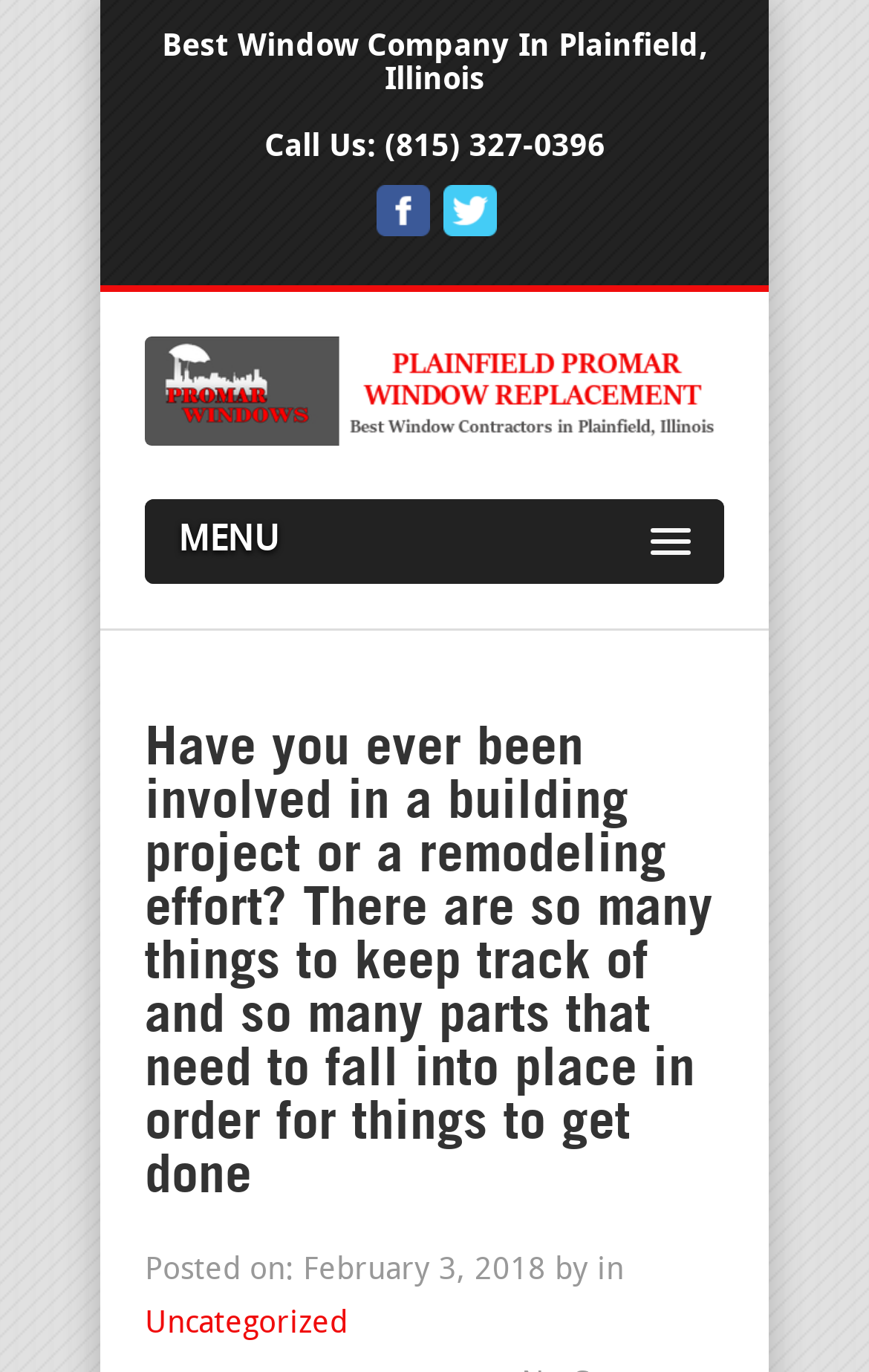Use a single word or phrase to answer the question:
Is there a menu on the page?

Yes